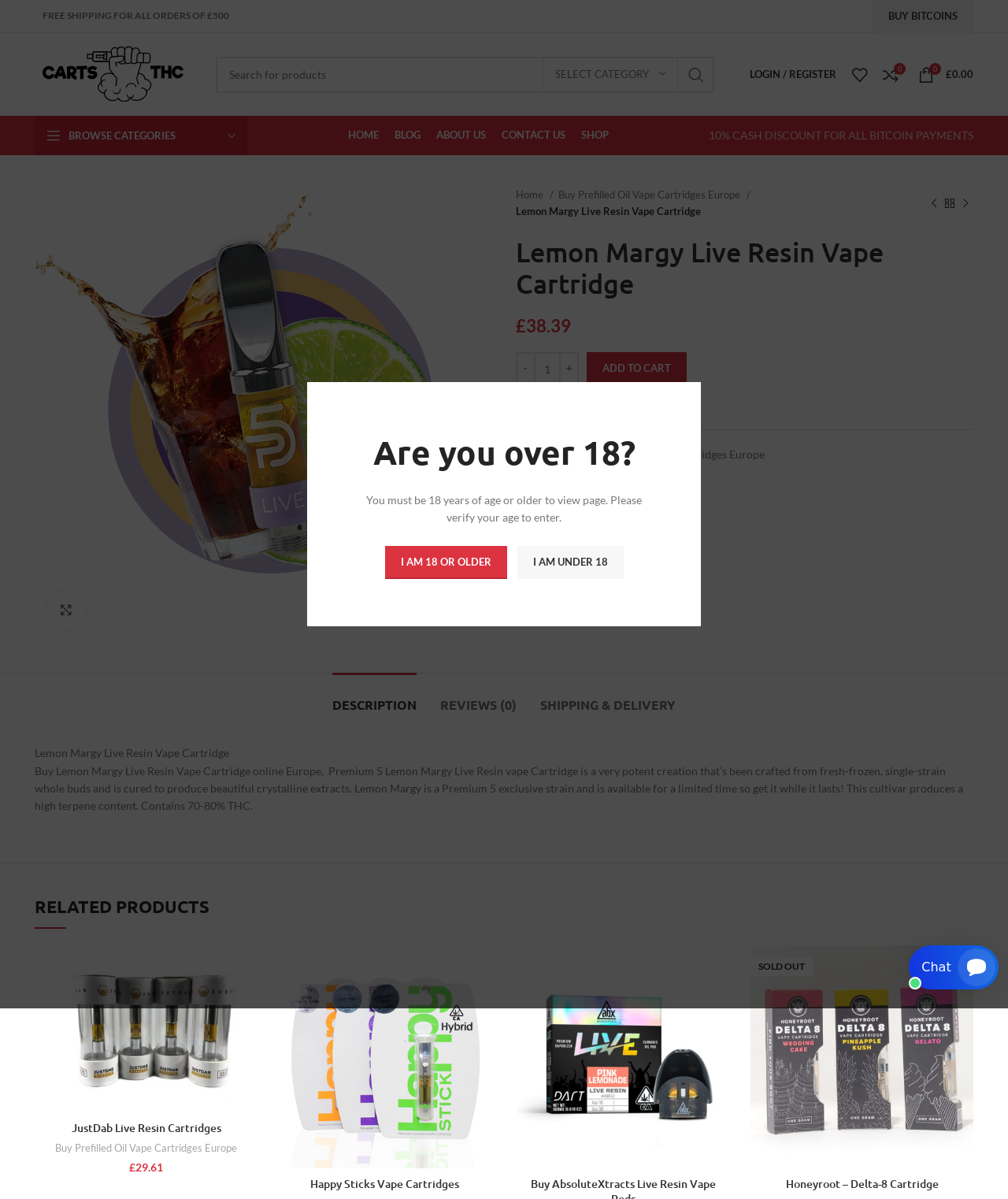Respond to the following question with a brief word or phrase:
What is the category of the product?

Buy Prefilled Oil Vape Cartridges Europe